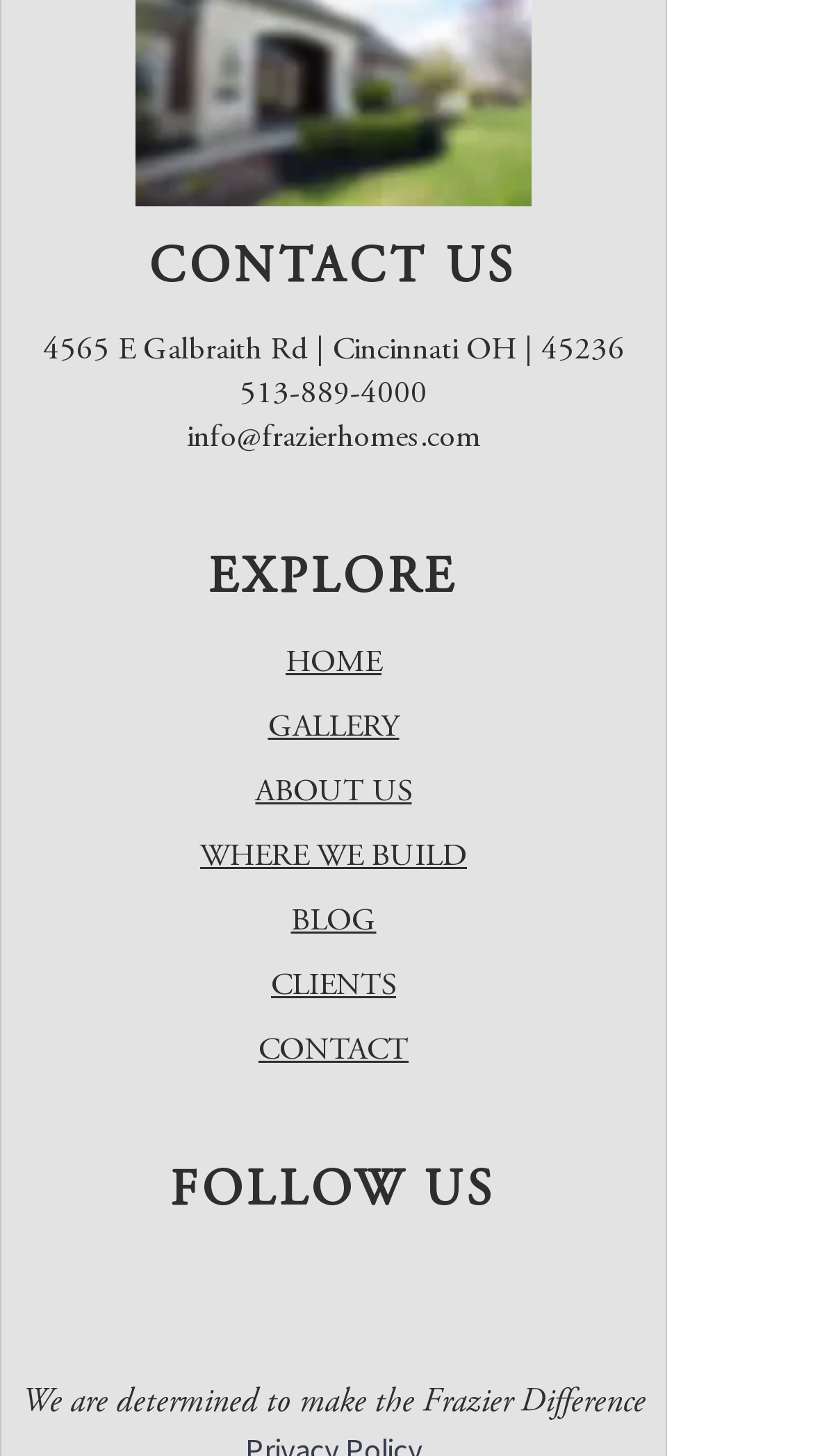What is the company's address?
Please give a detailed and elaborate explanation in response to the question.

The company's address can be found in the contact information section, which is located below the 'CONTACT US' heading. The address is provided as a static text, and it is '4565 E Galbraith Rd | Cincinnati OH | 45236'.